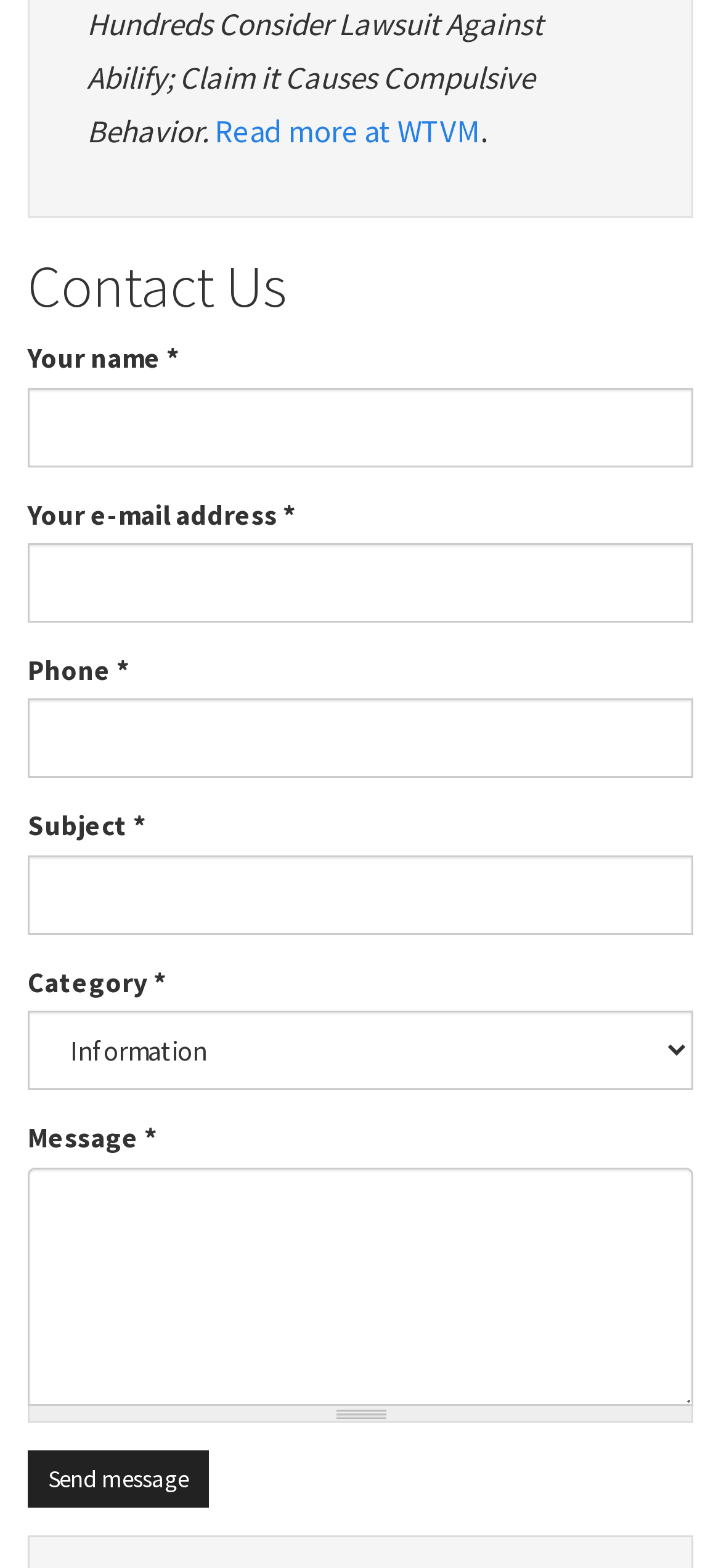What is required to fill out the form on this webpage?
Analyze the image and provide a thorough answer to the question.

The form on the webpage has fields for name, email, phone, subject, category, and message, each with a '*' symbol indicating that they are required fields. This suggests that users must fill out all these fields in order to submit the form.